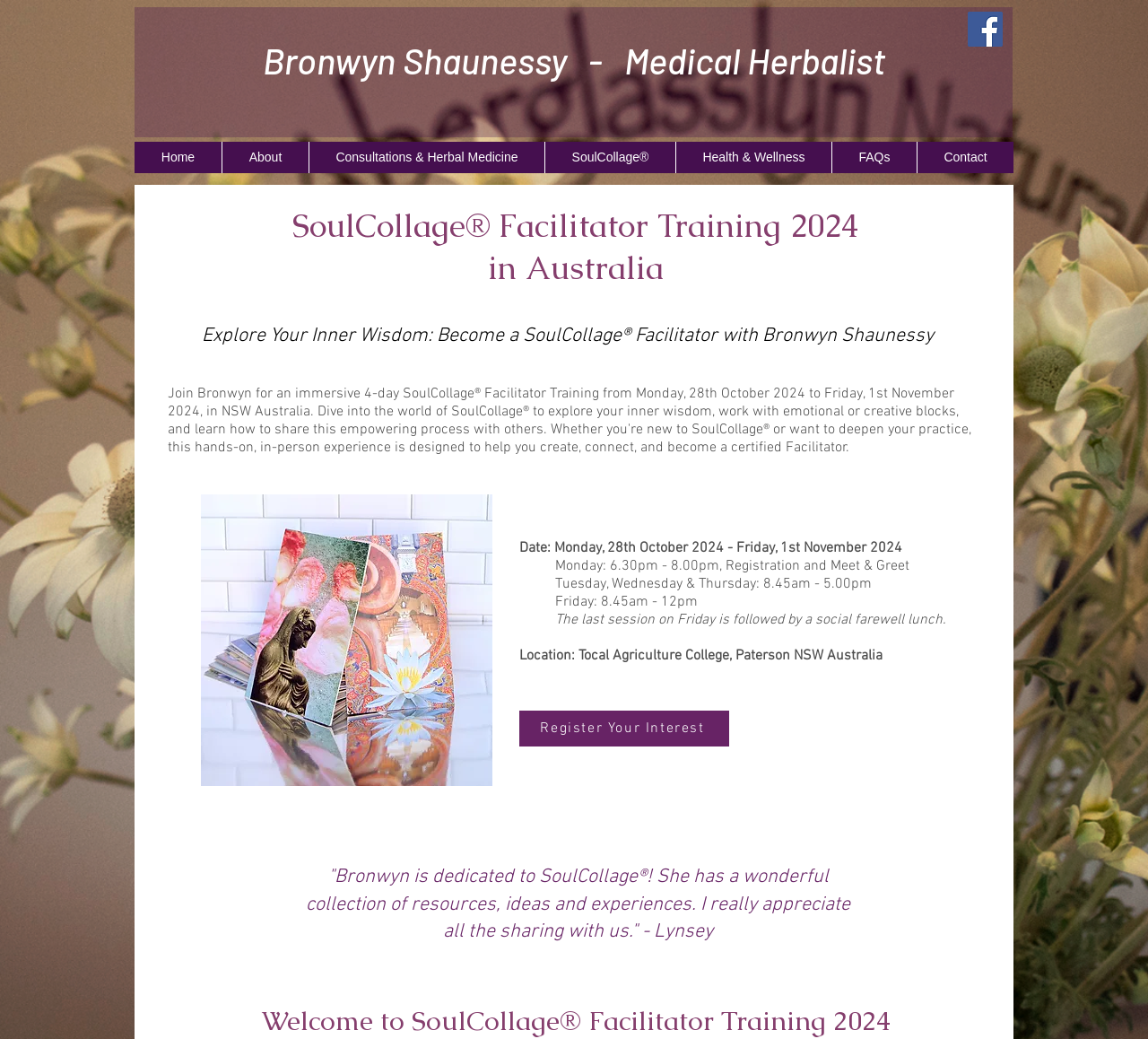Create an elaborate caption that covers all aspects of the webpage.

This webpage is about a Facilitator Training with Bronwyn Shaunessy, focusing on the SoulCollage process. At the top, there is a heading with Bronwyn's name and title, "Medical Herbalist". To the right of this heading, there is a social bar with a Facebook social icon. Below this, there is a navigation menu with links to different sections of the website, including "Home", "About", "Consultations & Herbal Medicine", "SoulCollage", "Health & Wellness", "FAQs", and "Contact".

The main content of the page is divided into two sections. On the left, there is a heading announcing the "SoulCollage Facilitator Training 2024 in Australia" and another heading that invites users to "Explore Your Inner Wisdom: Become a SoulCollage Facilitator with Bronwyn Shaunessy". Below these headings, there is an image.

On the right side of the page, there are several blocks of text providing details about the training, including the dates, schedule, and location. The dates are from Monday, 28th October 2024 to Friday, 1st November 2024, with specific timings for each day. The location is Tocal Agriculture College, Paterson NSW Australia. There is also a call-to-action link to "Register Your Interest" in the training.

At the bottom of the page, there is a testimonial from Lynsey, praising Bronwyn's dedication to SoulCollage and her sharing of resources and experiences.